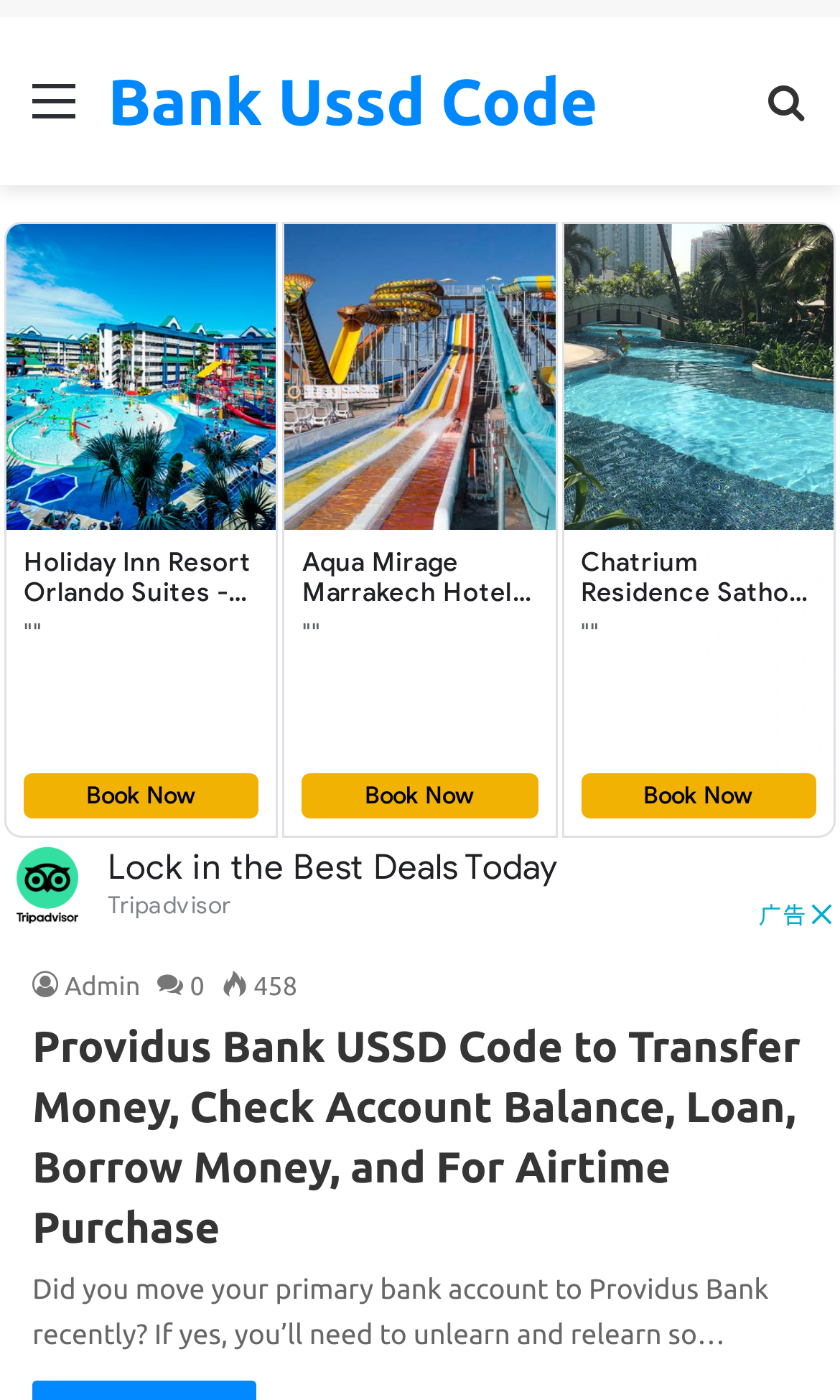Answer the question with a single word or phrase: 
Which bank is the USSD code for?

Providus Bank